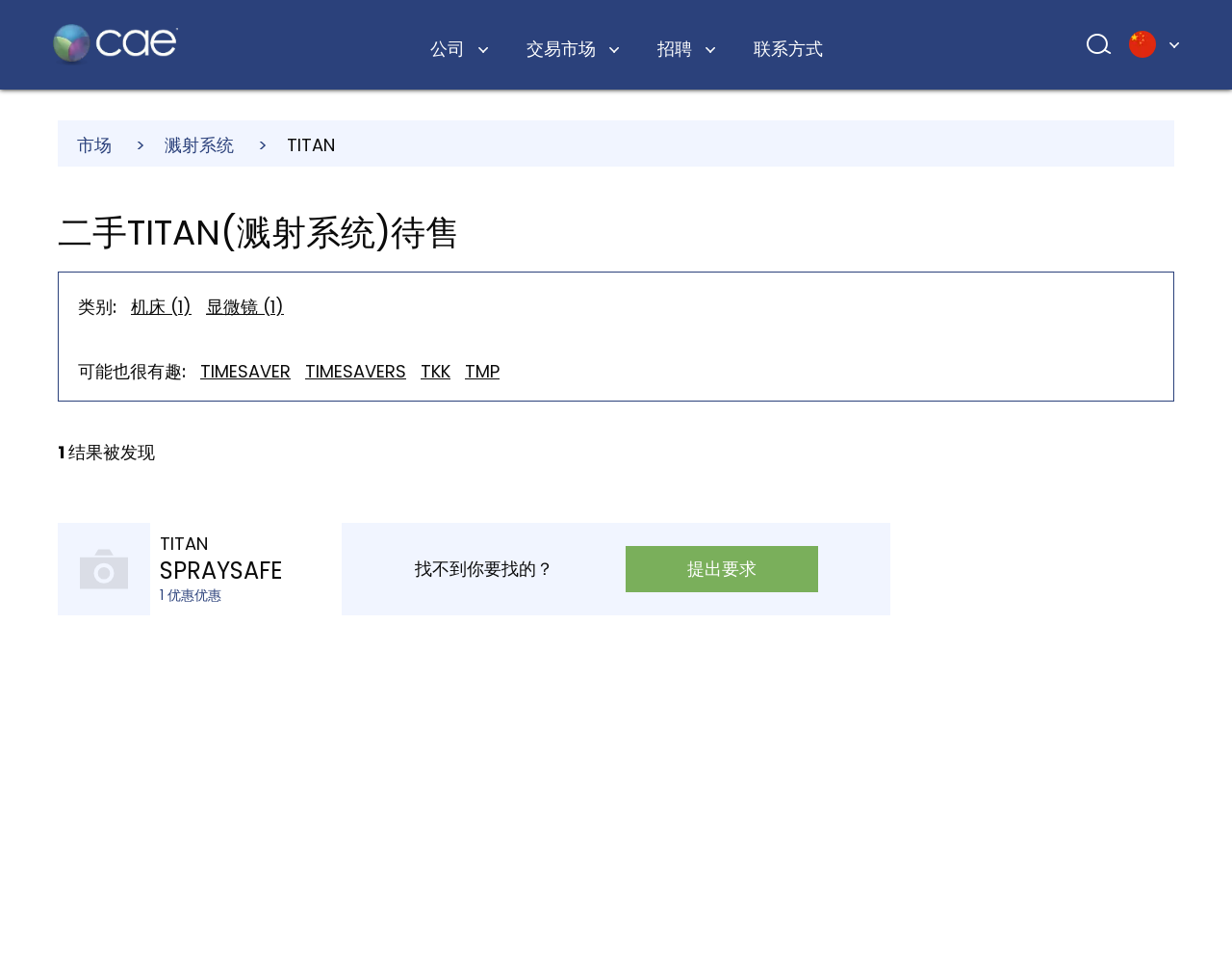Determine the bounding box coordinates for the clickable element required to fulfill the instruction: "View cart". Provide the coordinates as four float numbers between 0 and 1, i.e., [left, top, right, bottom].

None